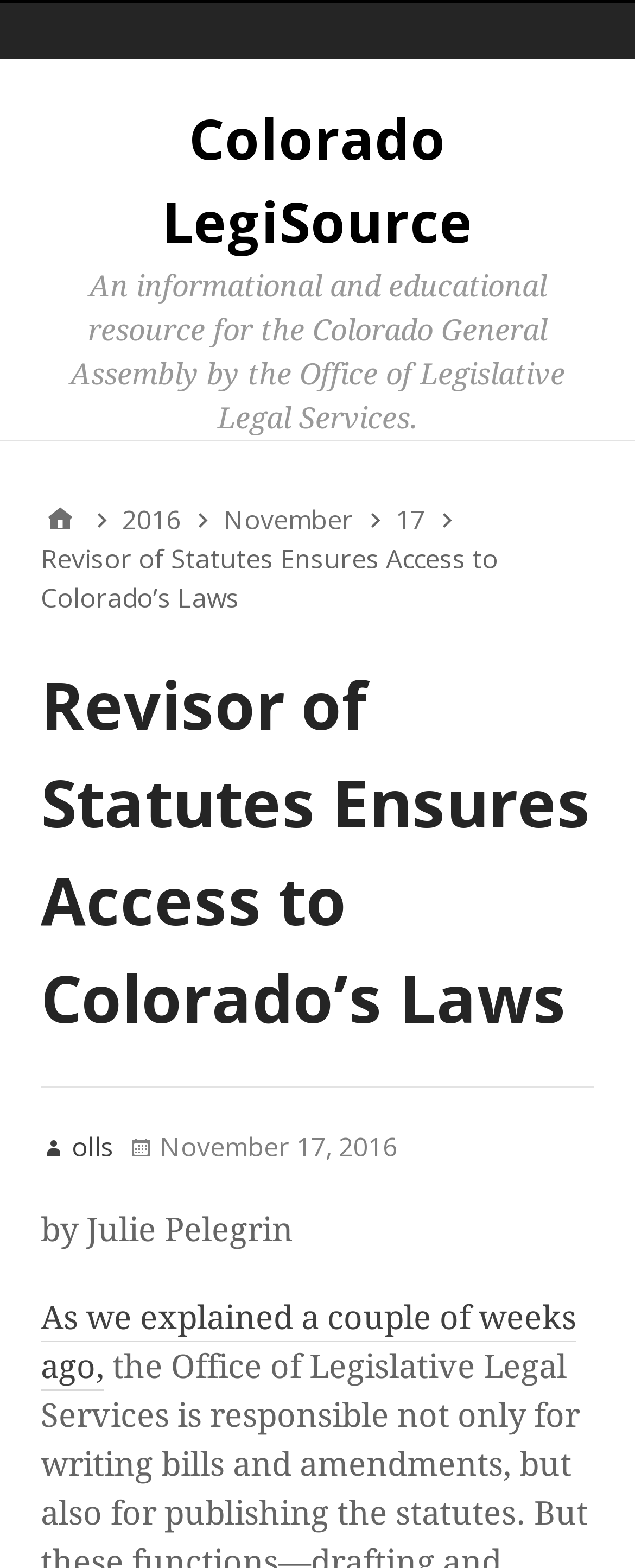Determine the bounding box coordinates of the clickable region to execute the instruction: "View the home page". The coordinates should be four float numbers between 0 and 1, denoted as [left, top, right, bottom].

[0.064, 0.319, 0.126, 0.344]